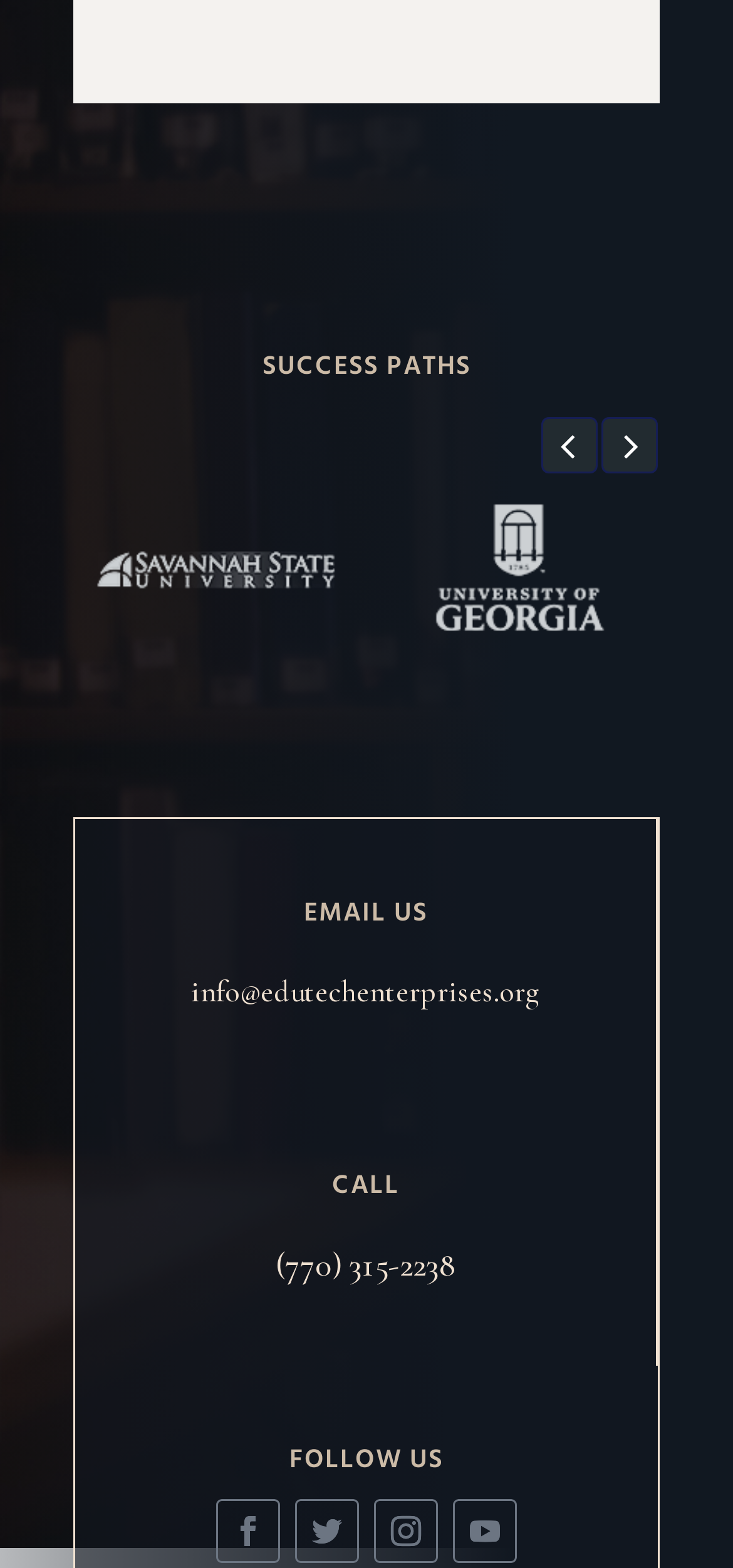What is the name of the first university?
Use the image to give a comprehensive and detailed response to the question.

I found the first group with a link and an image, and the link text is 'Berklee College of Music', which is the name of the first university.